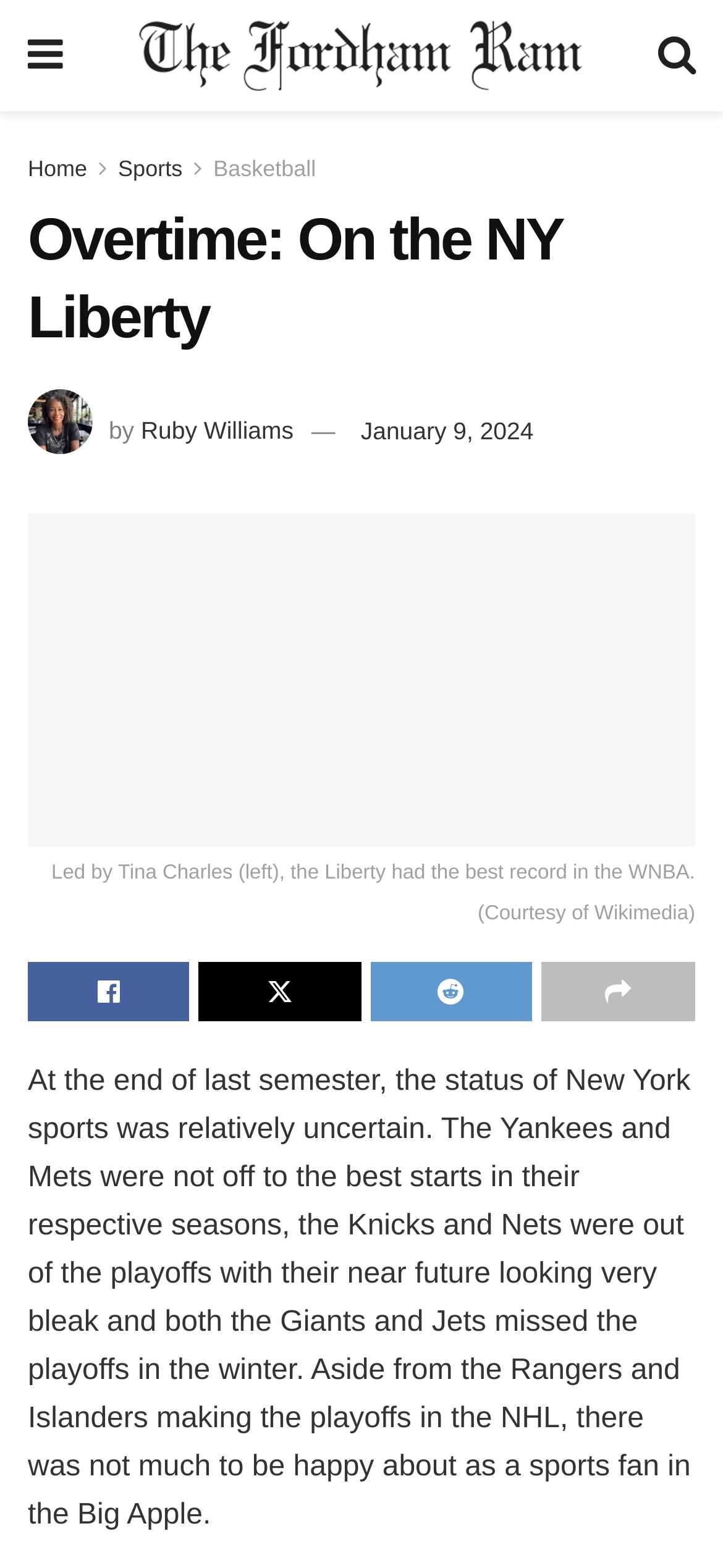Determine the bounding box for the described HTML element: "title="View a random post"". Ensure the coordinates are four float numbers between 0 and 1 in the format [left, top, right, bottom].

None